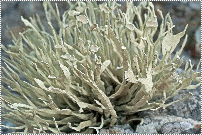Convey a detailed narrative of what is depicted in the image.

This image showcases **Niebla homalea**, a lichen species belonging to the **Ramalinaceae** family. The photograph captures its distinctive fruticose thallus, characterized by strap-like structures that arise from a holdfast. The thallus displays a yellow-green to pale yellow hue, presenting a smooth surface with occasional ridges and cracks, indicative of its adaptation to various microhabitats. This lichen is predominantly found in the **Greater Sonoran Desert**, thriving in diverse environmental conditions. The image reflects the intricate details of its morphology, highlighting the unique branching patterns and textures that contribute to its survival in arid ecosystems.